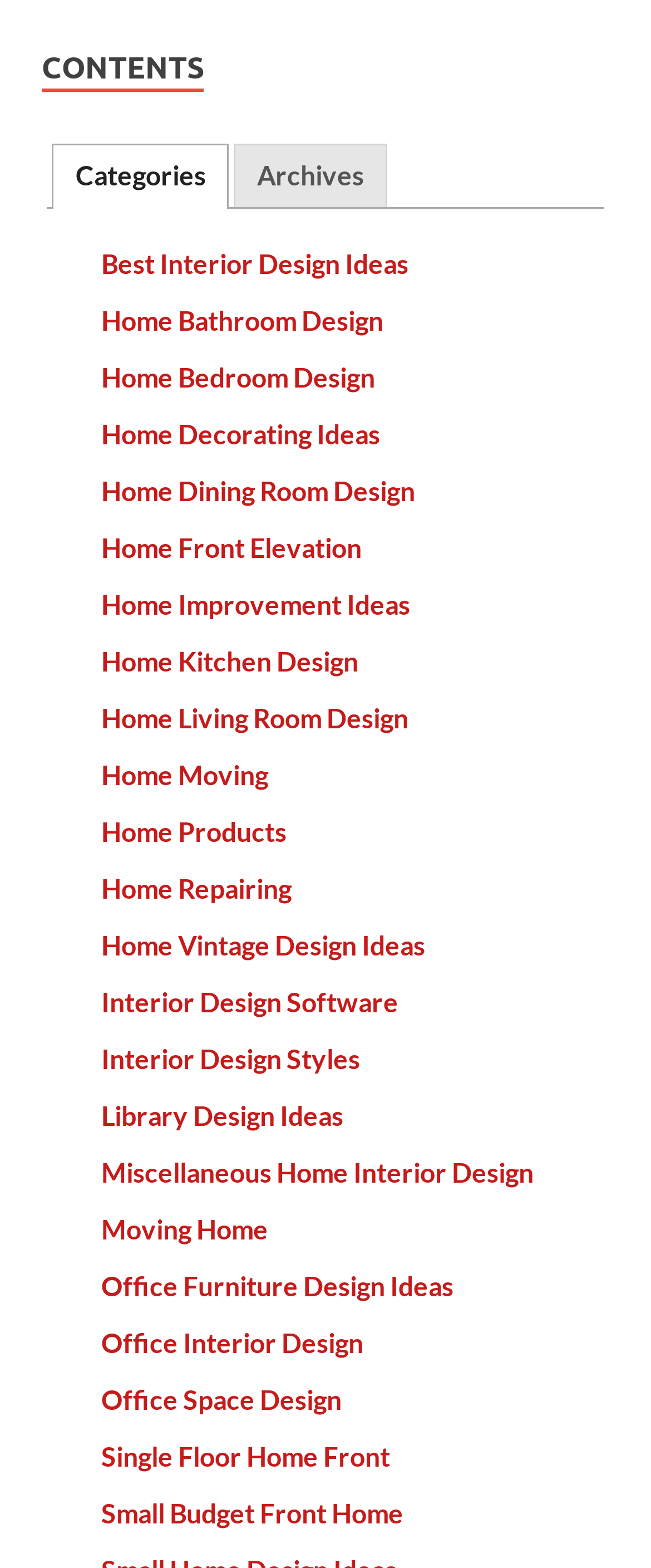Answer succinctly with a single word or phrase:
What is the first tab in the tablist?

Categories